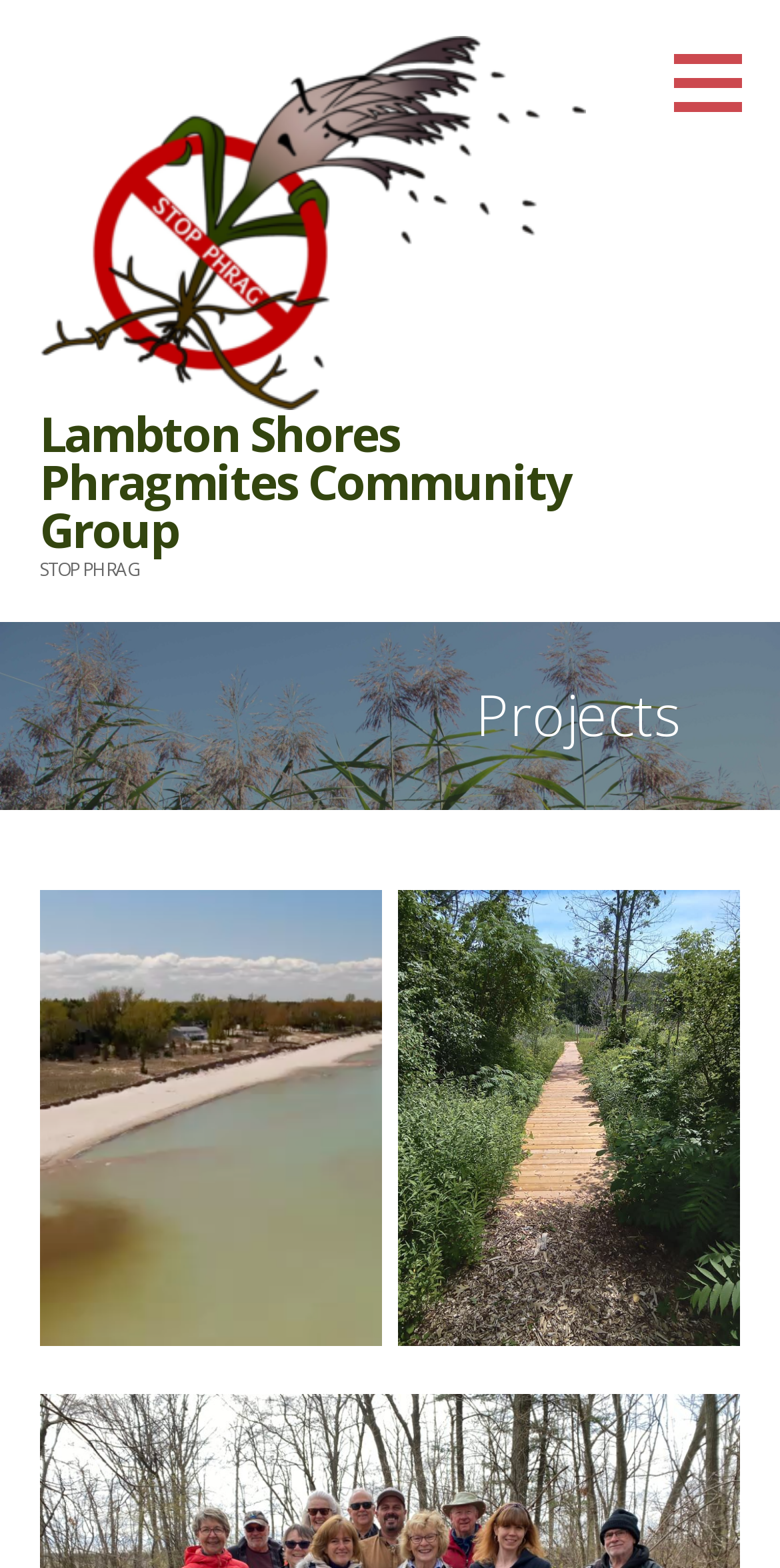Locate the bounding box for the described UI element: "Lambton Shores Phragmites Community Group". Ensure the coordinates are four float numbers between 0 and 1, formatted as [left, top, right, bottom].

[0.051, 0.255, 0.733, 0.358]